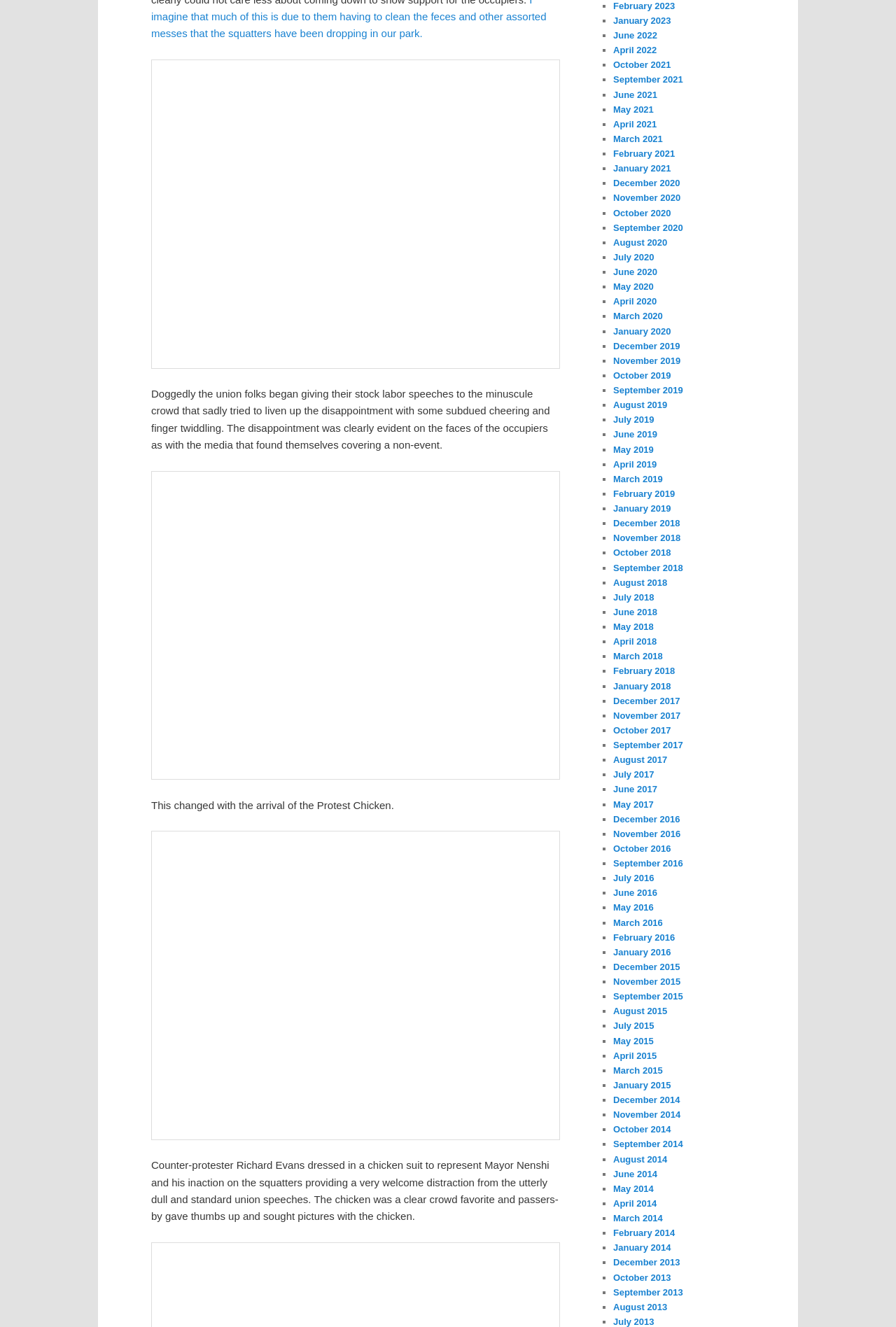Could you locate the bounding box coordinates for the section that should be clicked to accomplish this task: "Click the link to January 2021".

[0.684, 0.123, 0.749, 0.131]